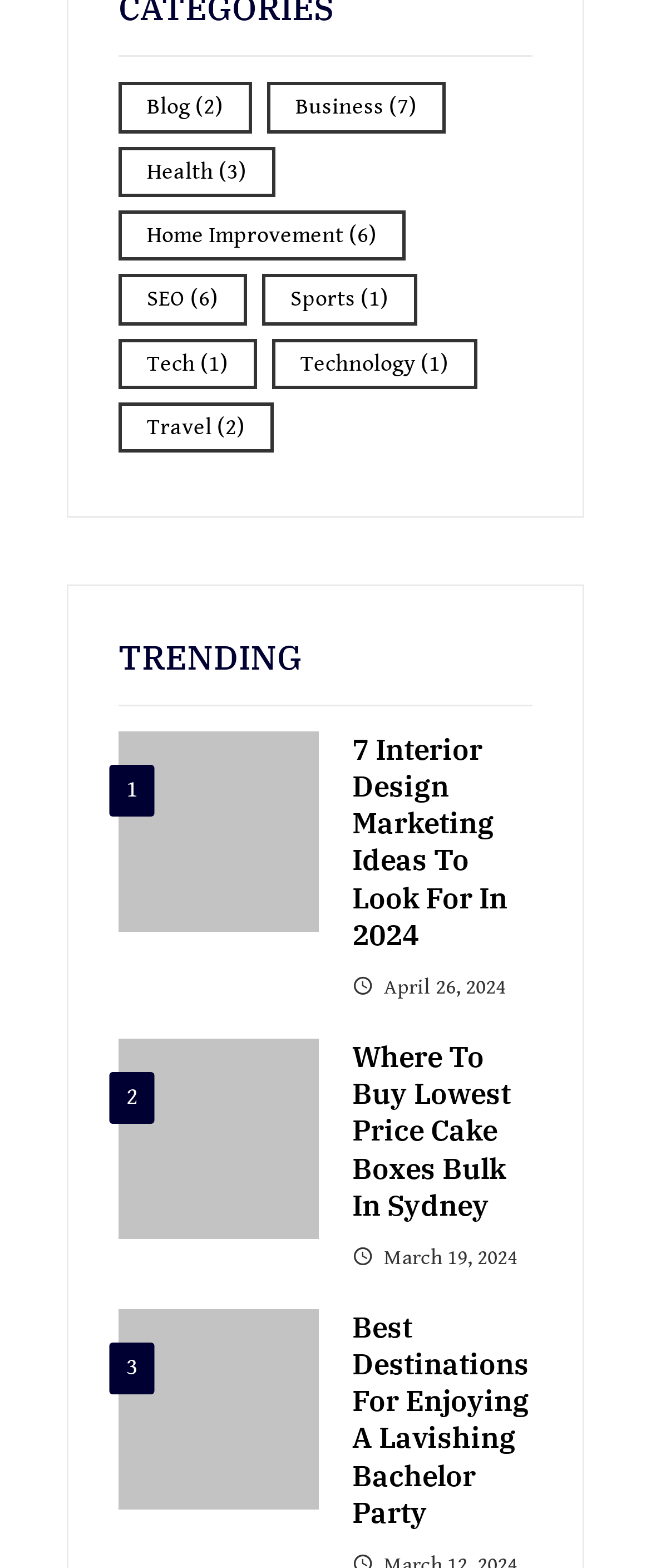Can you show the bounding box coordinates of the region to click on to complete the task described in the instruction: "Click on the 'Blog' link"?

[0.182, 0.053, 0.387, 0.085]